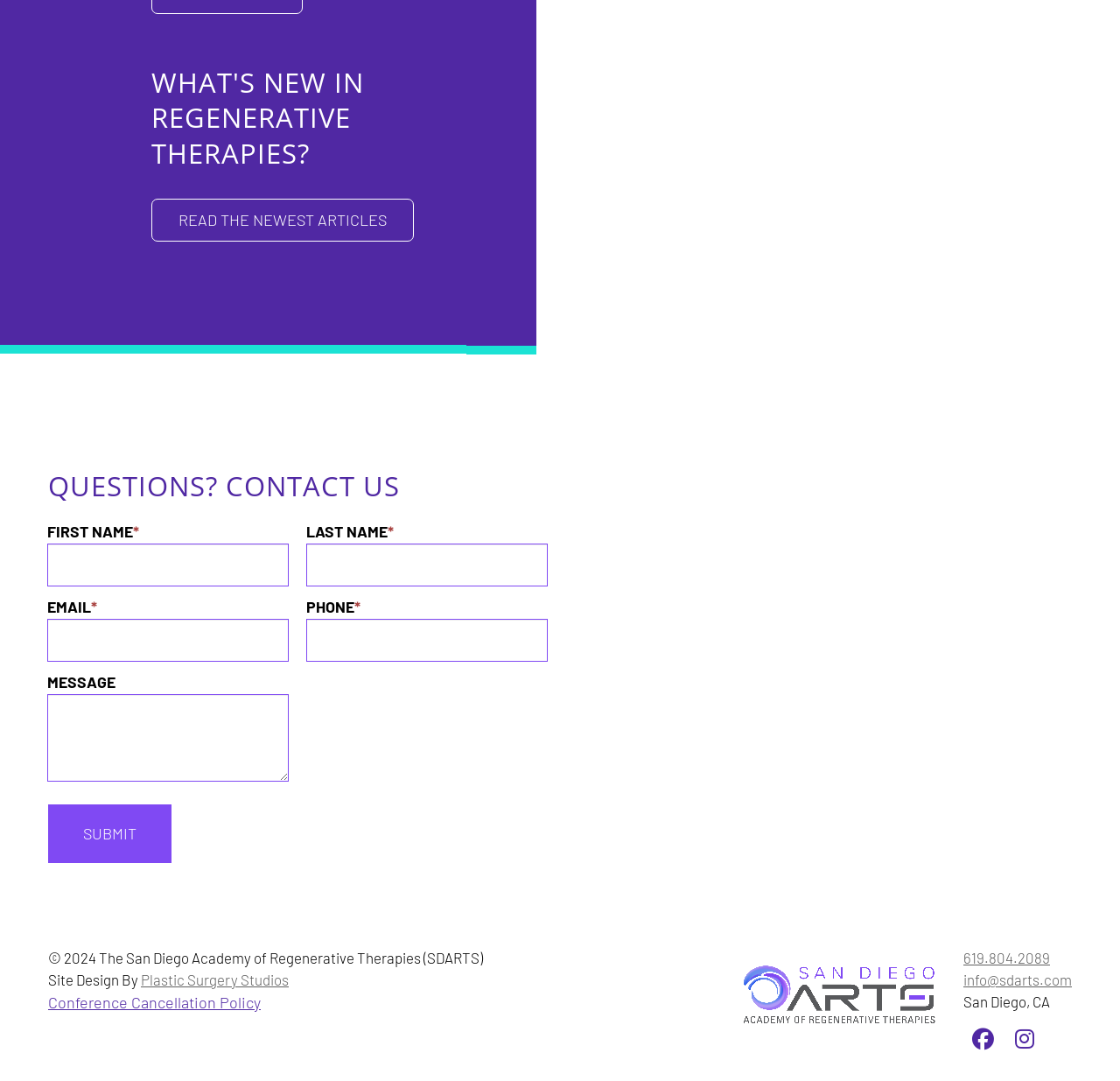What is the copyright year of the website?
Please provide a single word or phrase as your answer based on the image.

2024